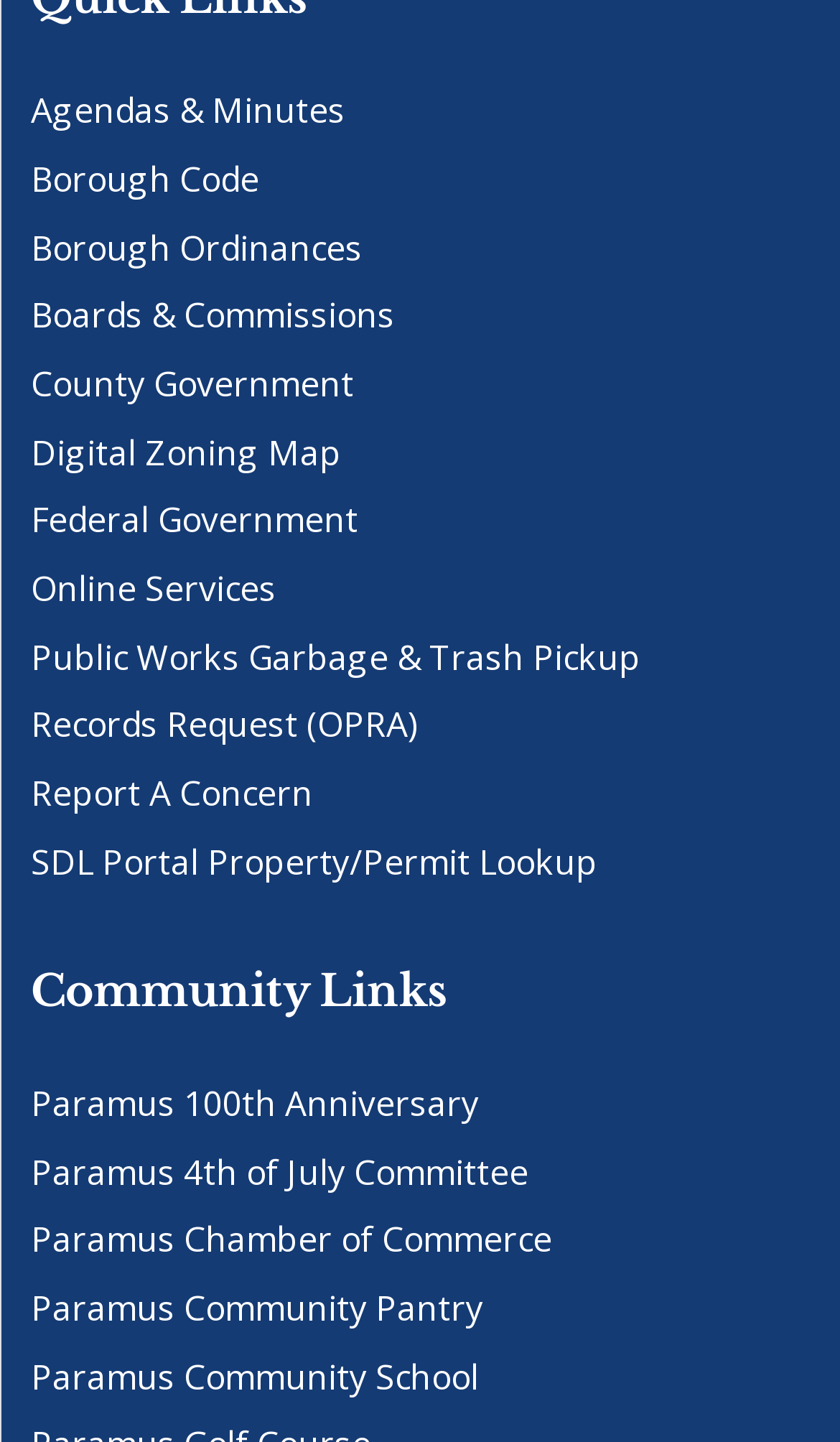Indicate the bounding box coordinates of the element that must be clicked to execute the instruction: "Check public works garbage and trash pickup". The coordinates should be given as four float numbers between 0 and 1, i.e., [left, top, right, bottom].

[0.037, 0.439, 0.763, 0.472]